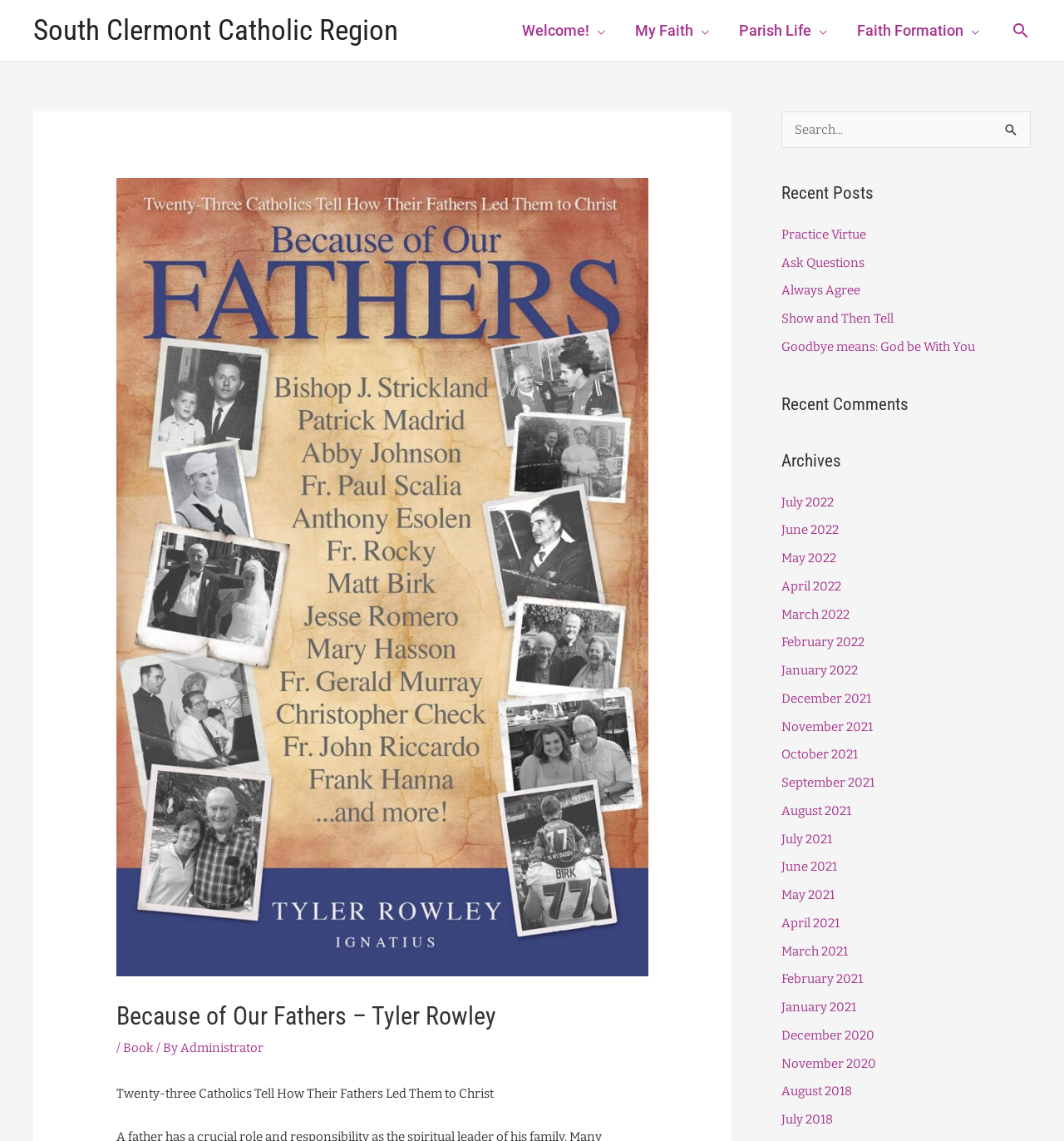Identify the bounding box coordinates of the area you need to click to perform the following instruction: "Click on the 'Search icon link'".

[0.95, 0.018, 0.969, 0.036]